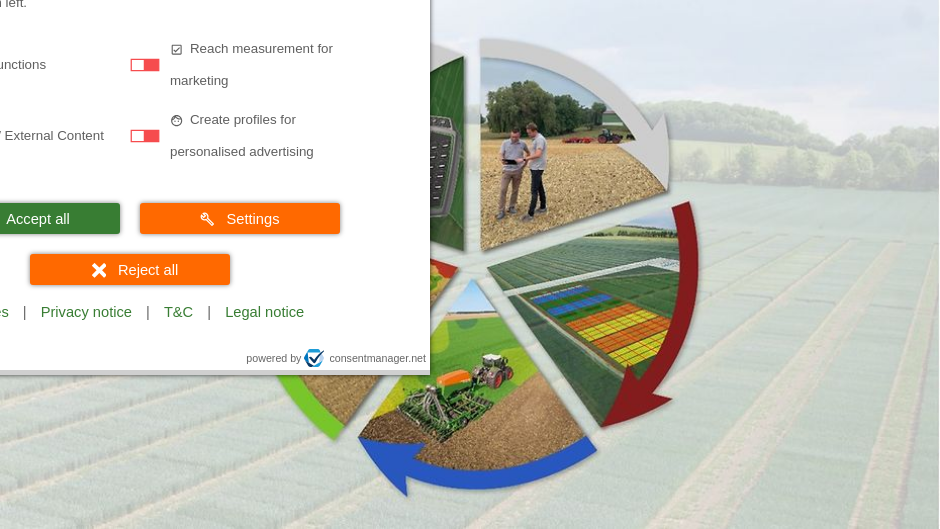Please give a short response to the question using one word or a phrase:
What is shown adjacent to the two individuals in the field?

High-tech farming device